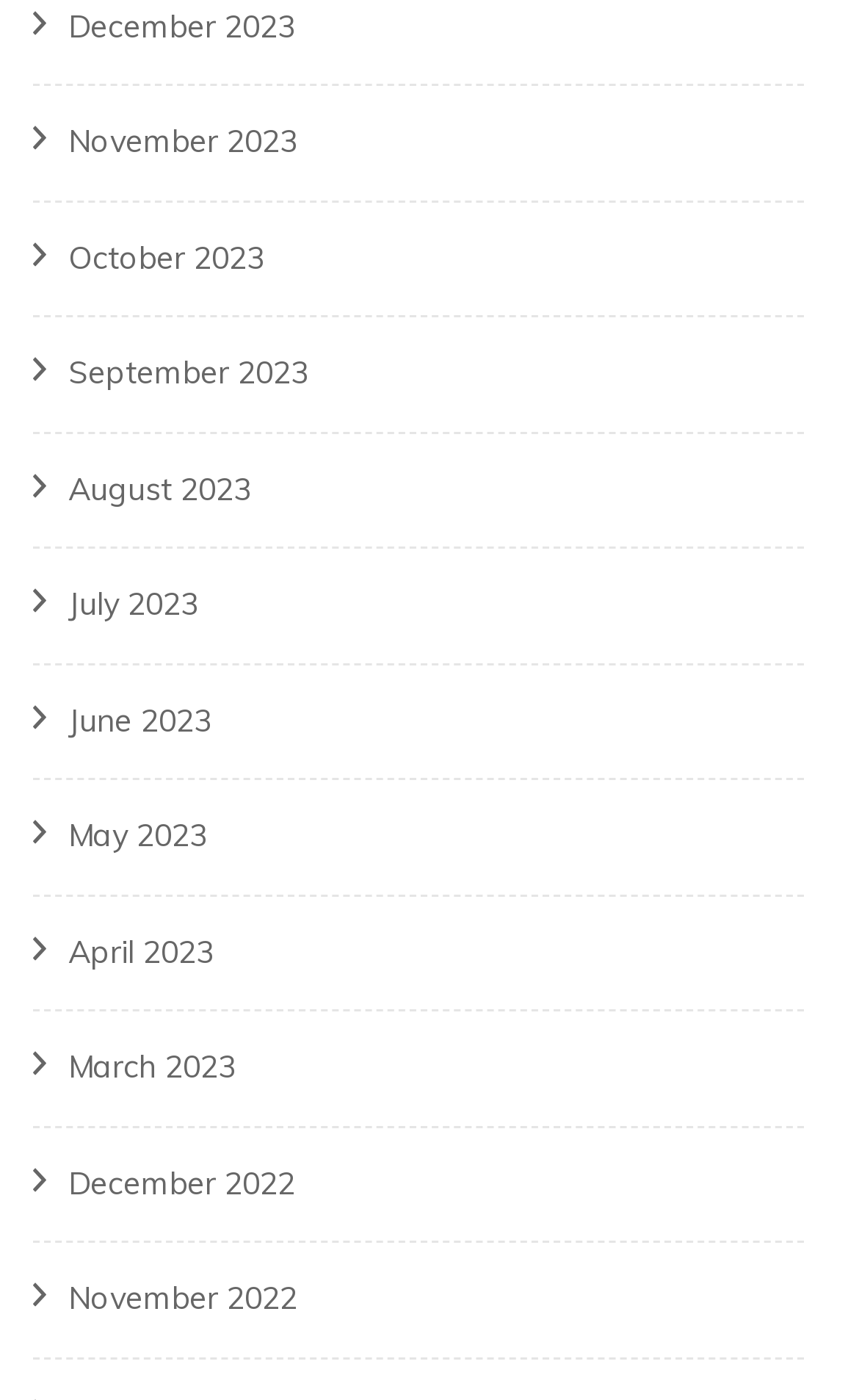Locate the bounding box coordinates of the element that needs to be clicked to carry out the instruction: "View June 2023". The coordinates should be given as four float numbers ranging from 0 to 1, i.e., [left, top, right, bottom].

[0.079, 0.5, 0.246, 0.529]